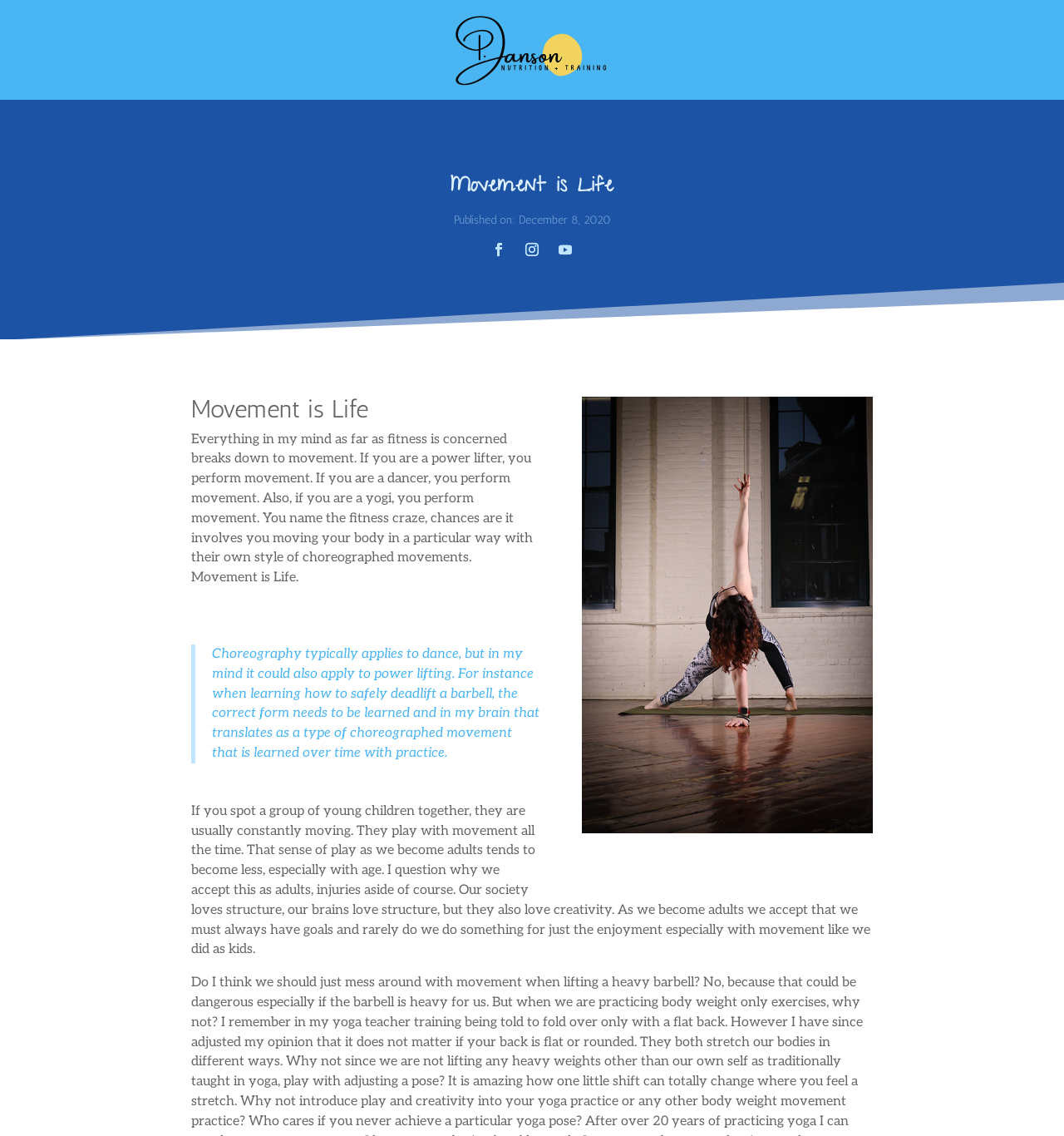Using the given element description, provide the bounding box coordinates (top-left x, top-left y, bottom-right x, bottom-right y) for the corresponding UI element in the screenshot: Follow

[0.488, 0.208, 0.512, 0.231]